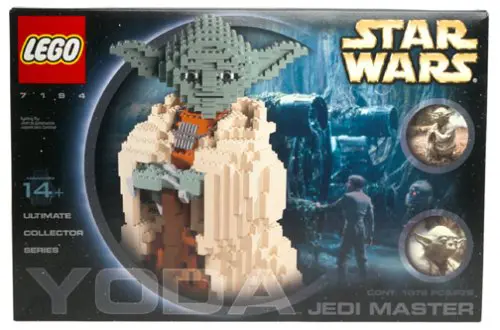What is written below 'YODA' on the box?
Refer to the image and respond with a one-word or short-phrase answer.

JEDI MASTER